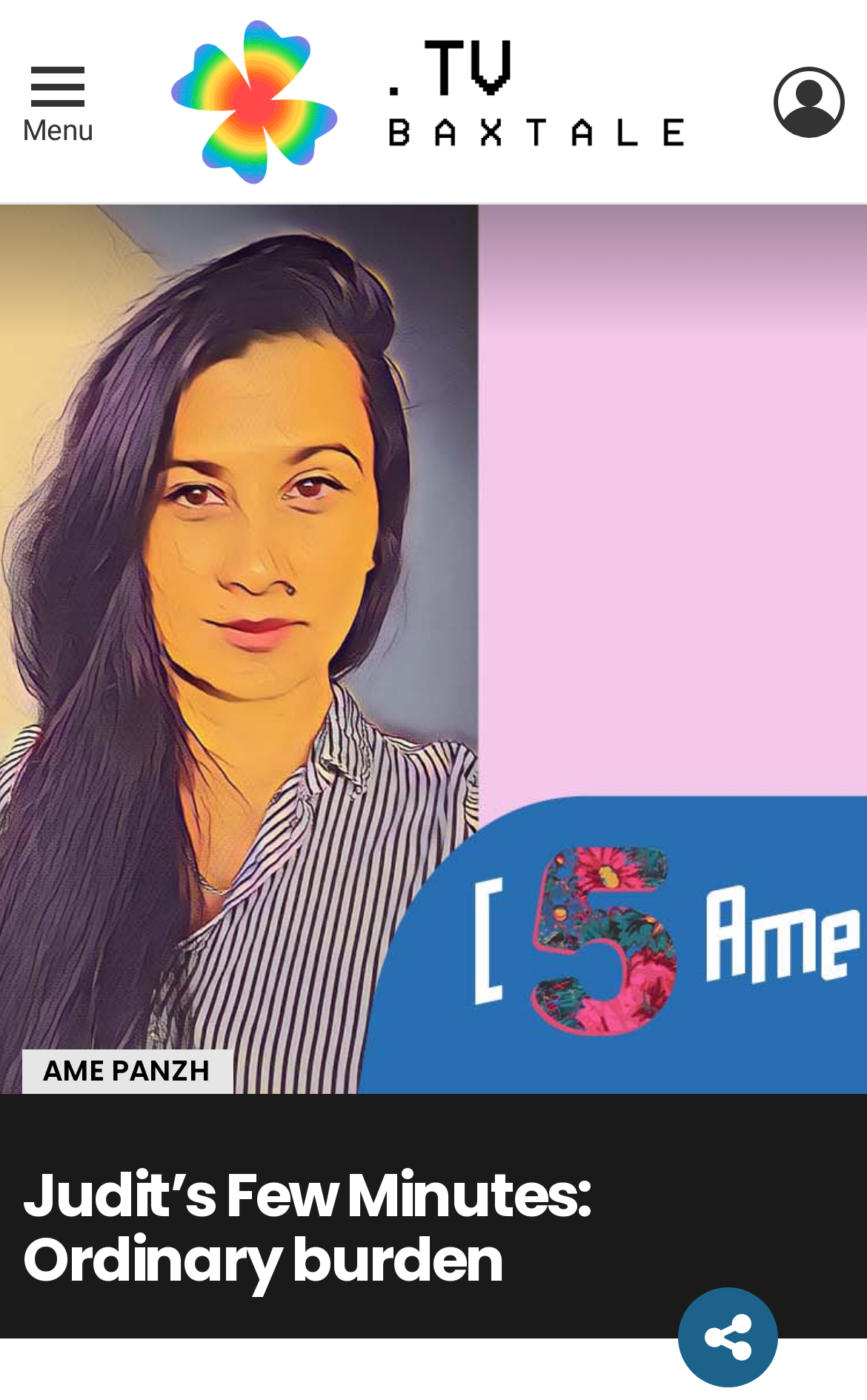Locate the UI element described by Ame Panzh and provide its bounding box coordinates. Use the format (top-left x, top-left y, bottom-right x, bottom-right y) with all values as floating point numbers between 0 and 1.

[0.026, 0.75, 0.269, 0.782]